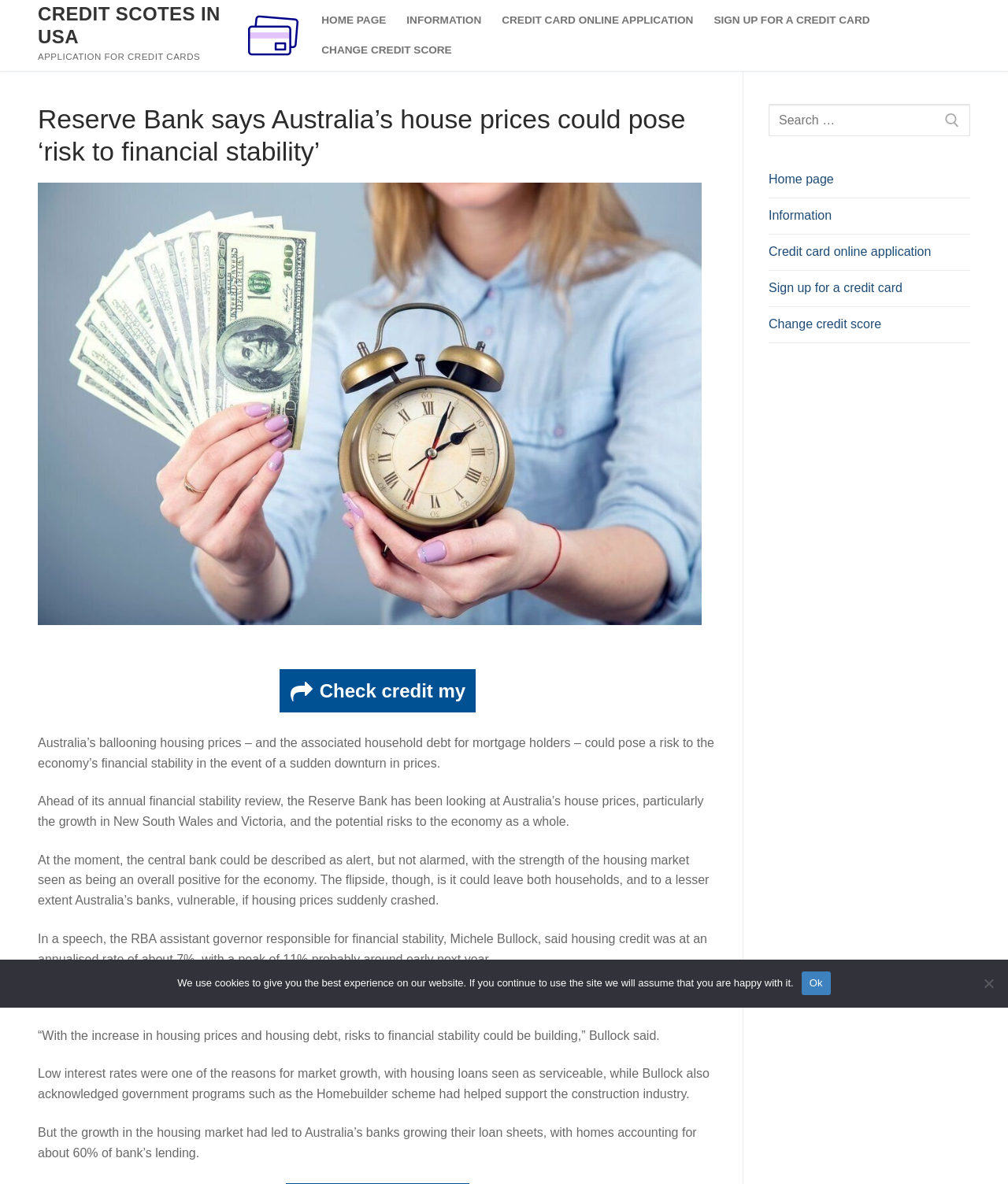Reply to the question with a single word or phrase:
What is the current growth rate of housing credit?

7% annualised rate